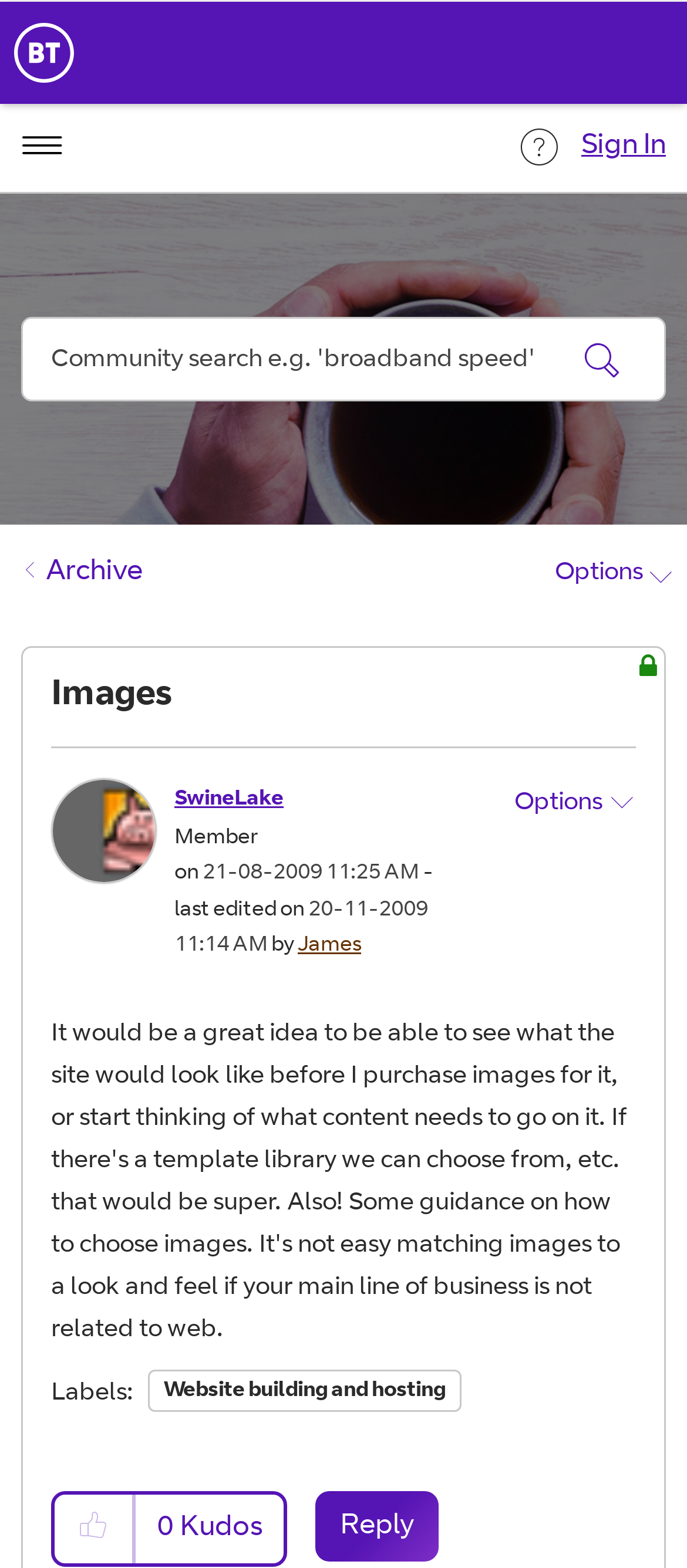What is the username of the post author?
Give a single word or phrase as your answer by examining the image.

SwineLake